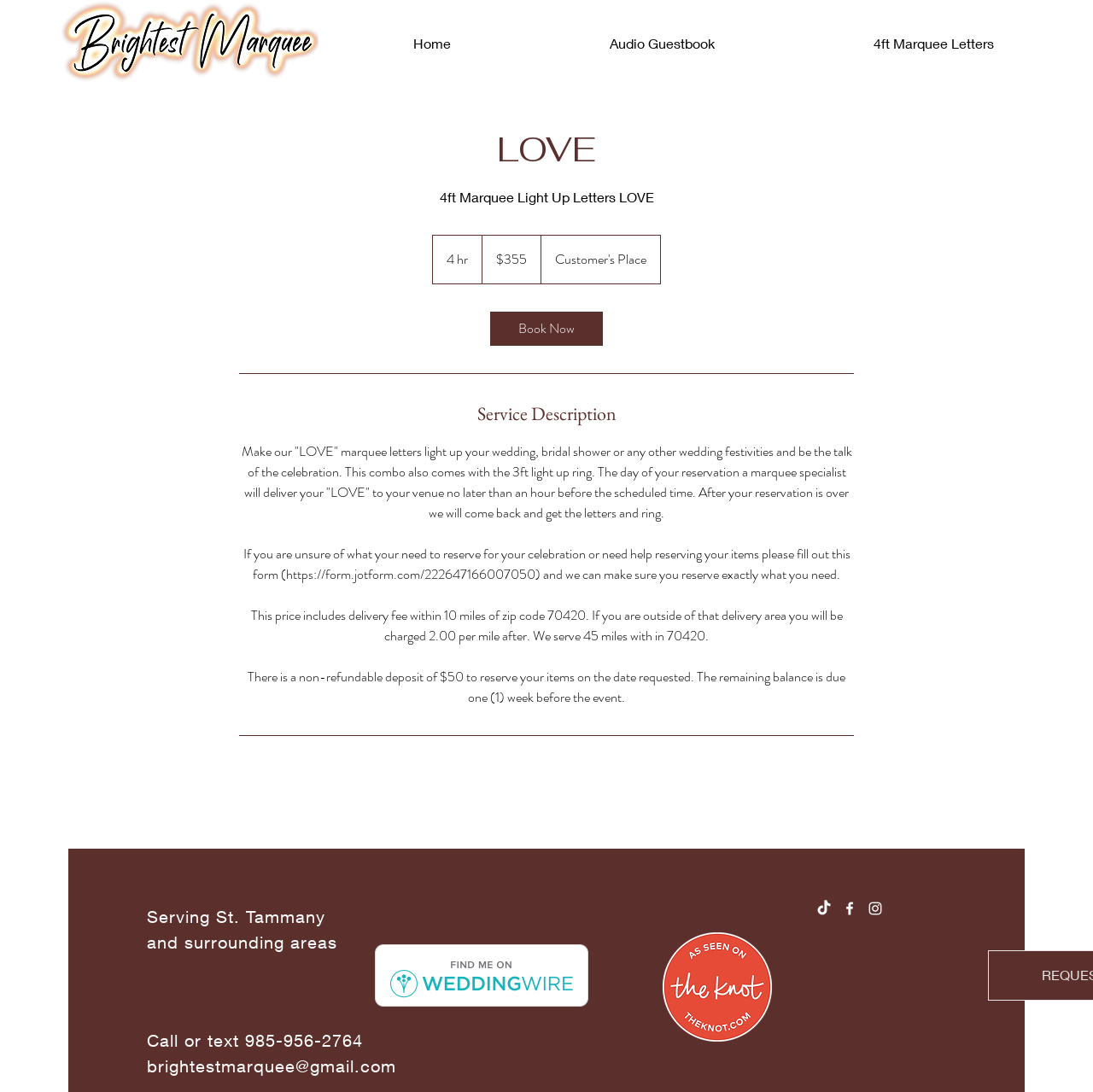What social media platforms does the vendor have?
Ensure your answer is thorough and detailed.

I found the social media links at the bottom of the page, where I saw the 'Social Bar' list containing links to TikTok, Facebook, and Instagram, each with its corresponding icon.